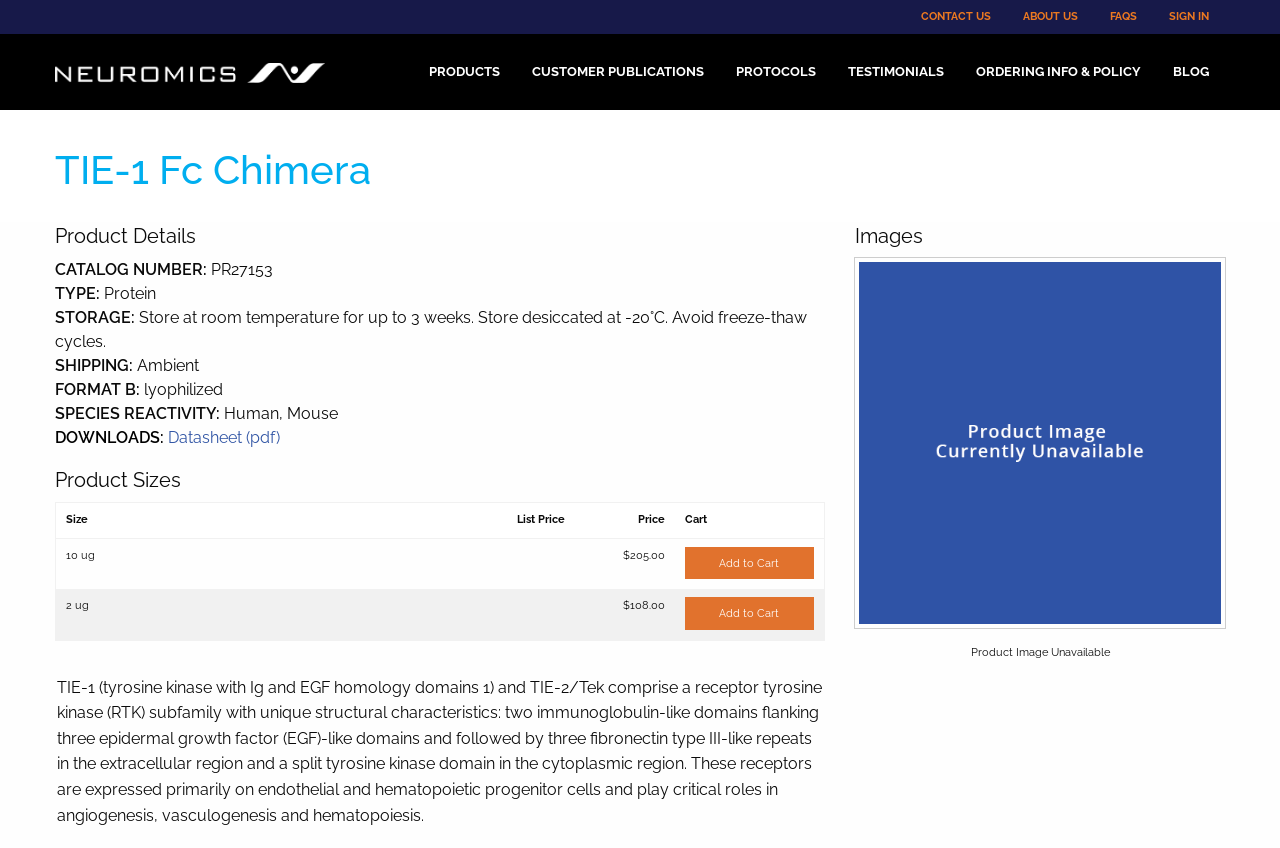What is the catalog number of the product?
Please respond to the question with a detailed and thorough explanation.

The catalog number of the product can be found in the 'Product Details' section, where it is listed as 'CATALOG NUMBER: PR27153'.